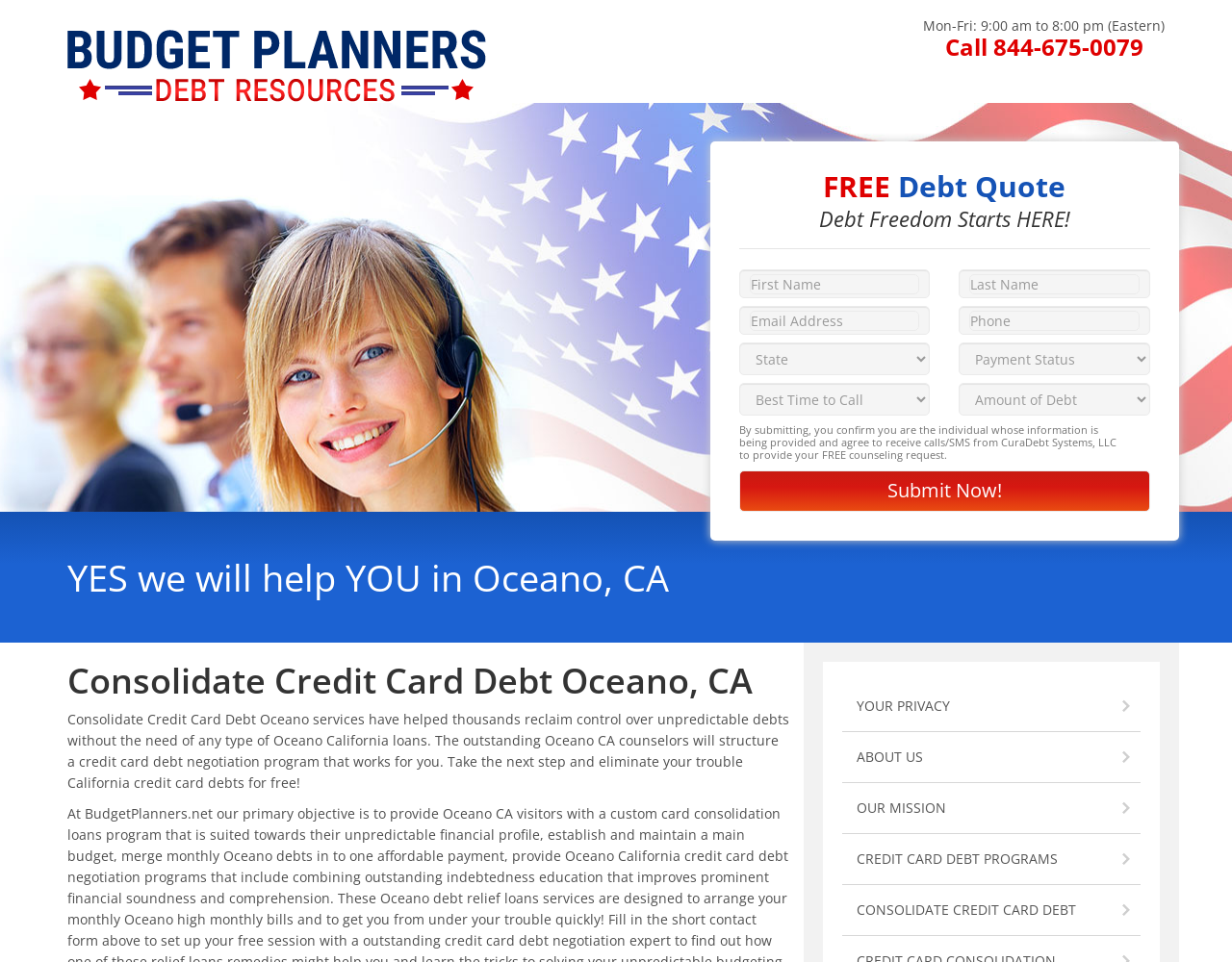How many links are there at the bottom of the webpage?
From the details in the image, answer the question comprehensively.

I counted the number of link elements at the bottom of the webpage, which are 'YOUR PRIVACY', 'ABOUT US', 'OUR MISSION', and 'CREDIT CARD DEBT PROGRAMS', and found that there are 4 links in total.